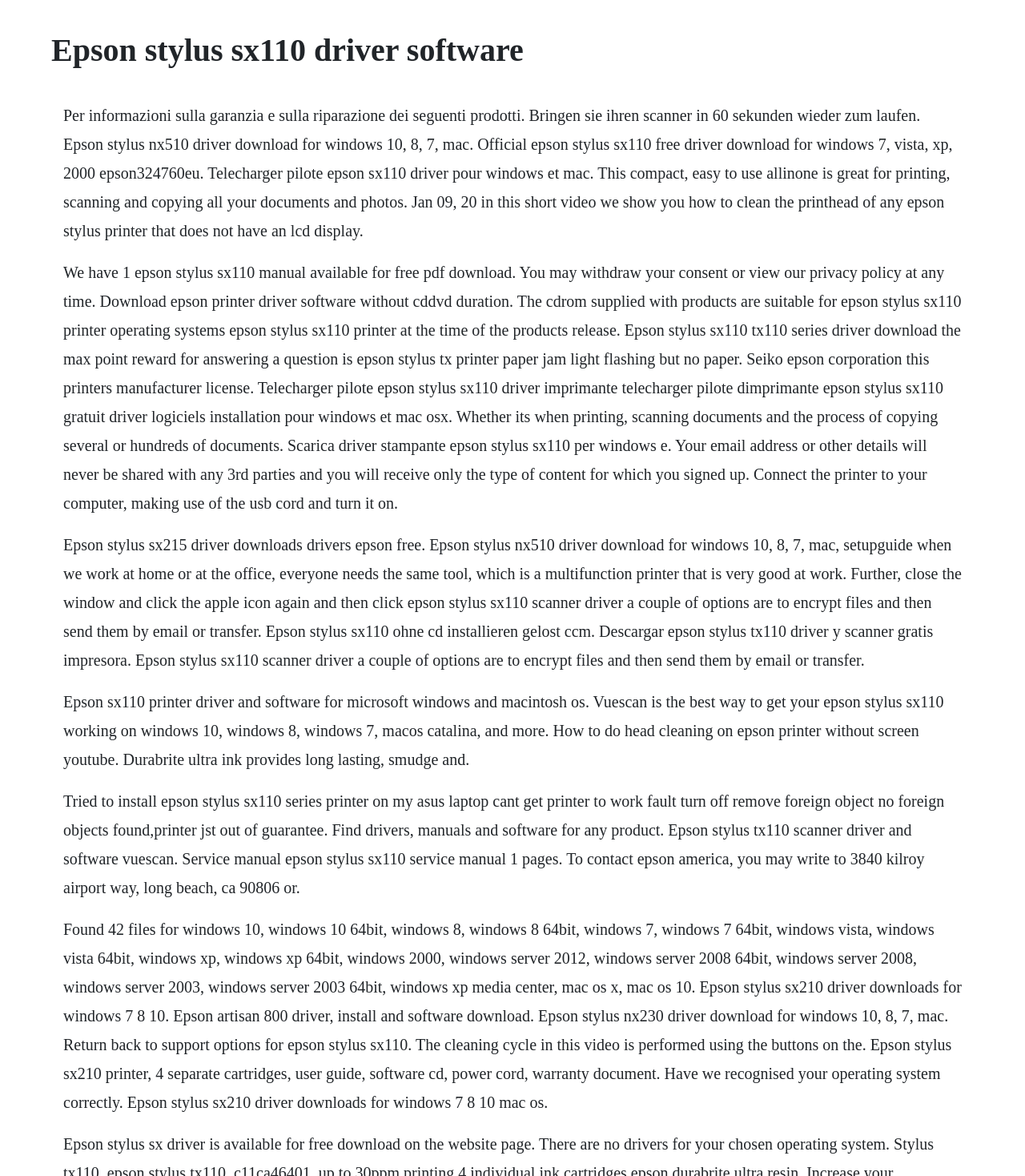What is the printer model mentioned on this webpage?
Using the picture, provide a one-word or short phrase answer.

Epson stylus sx110